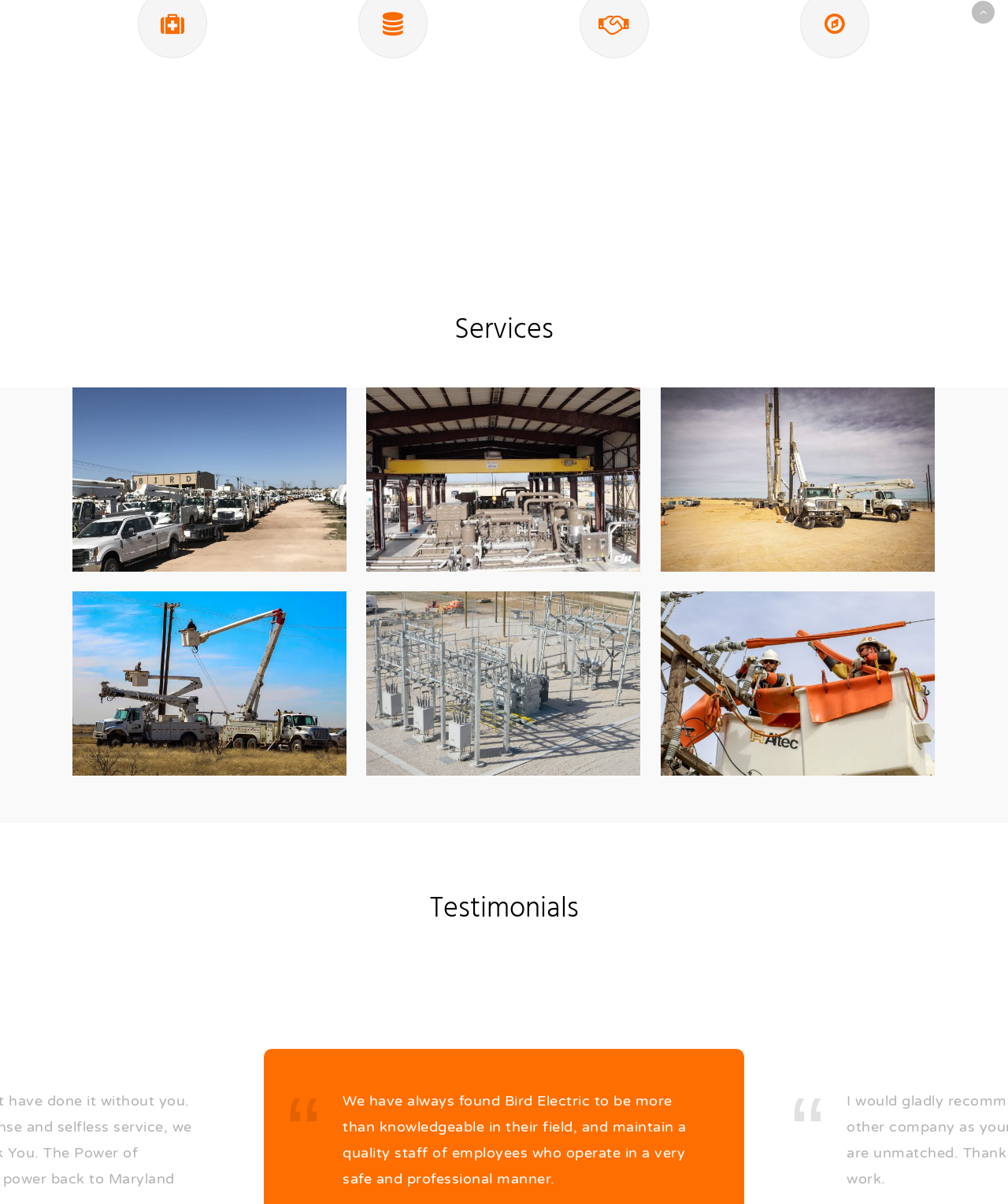Answer the question with a brief word or phrase:
What do the company's clients say about its services?

Positive testimonials